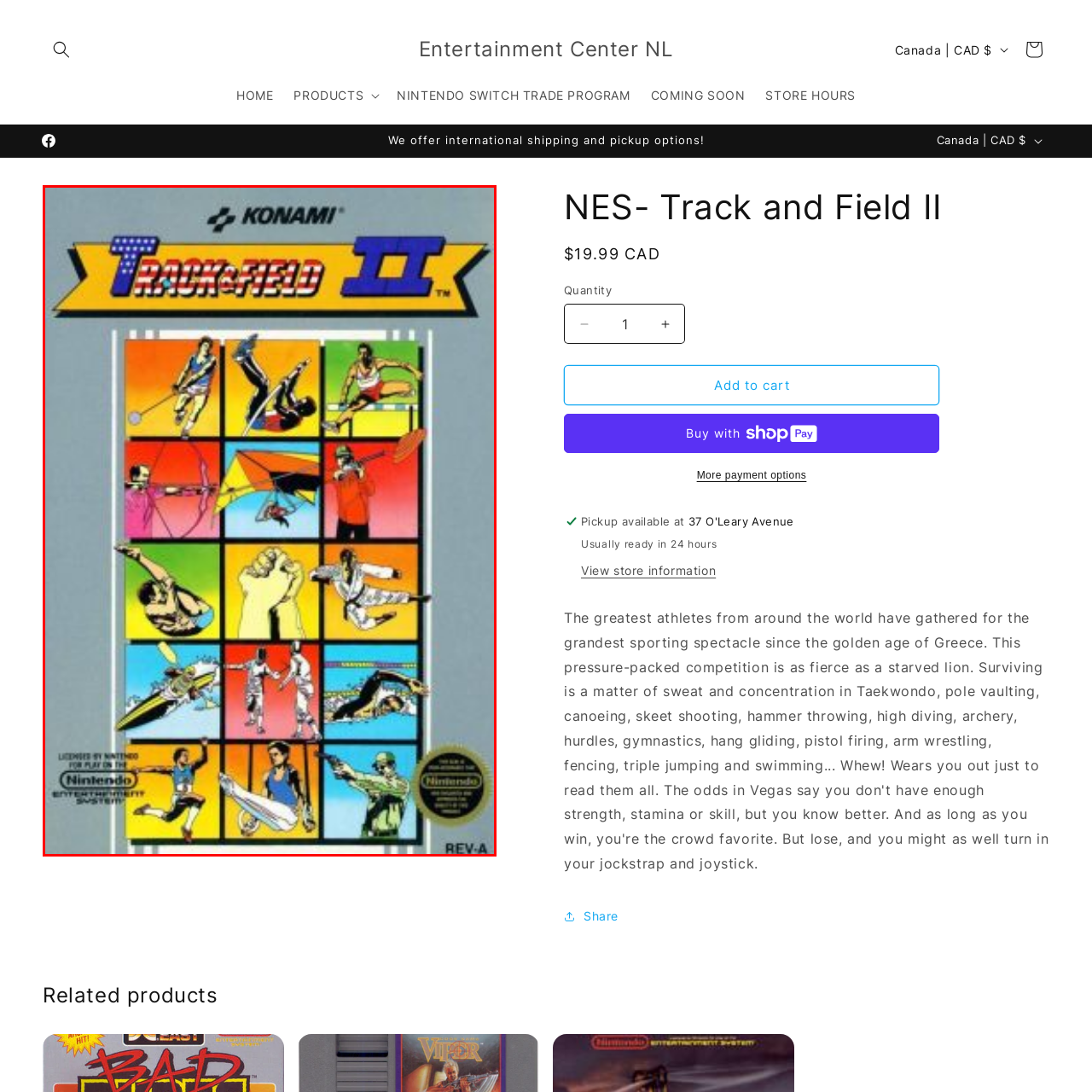Focus on the content within the red bounding box and answer this question using a single word or phrase: What is the title of the game?

Track & Field II